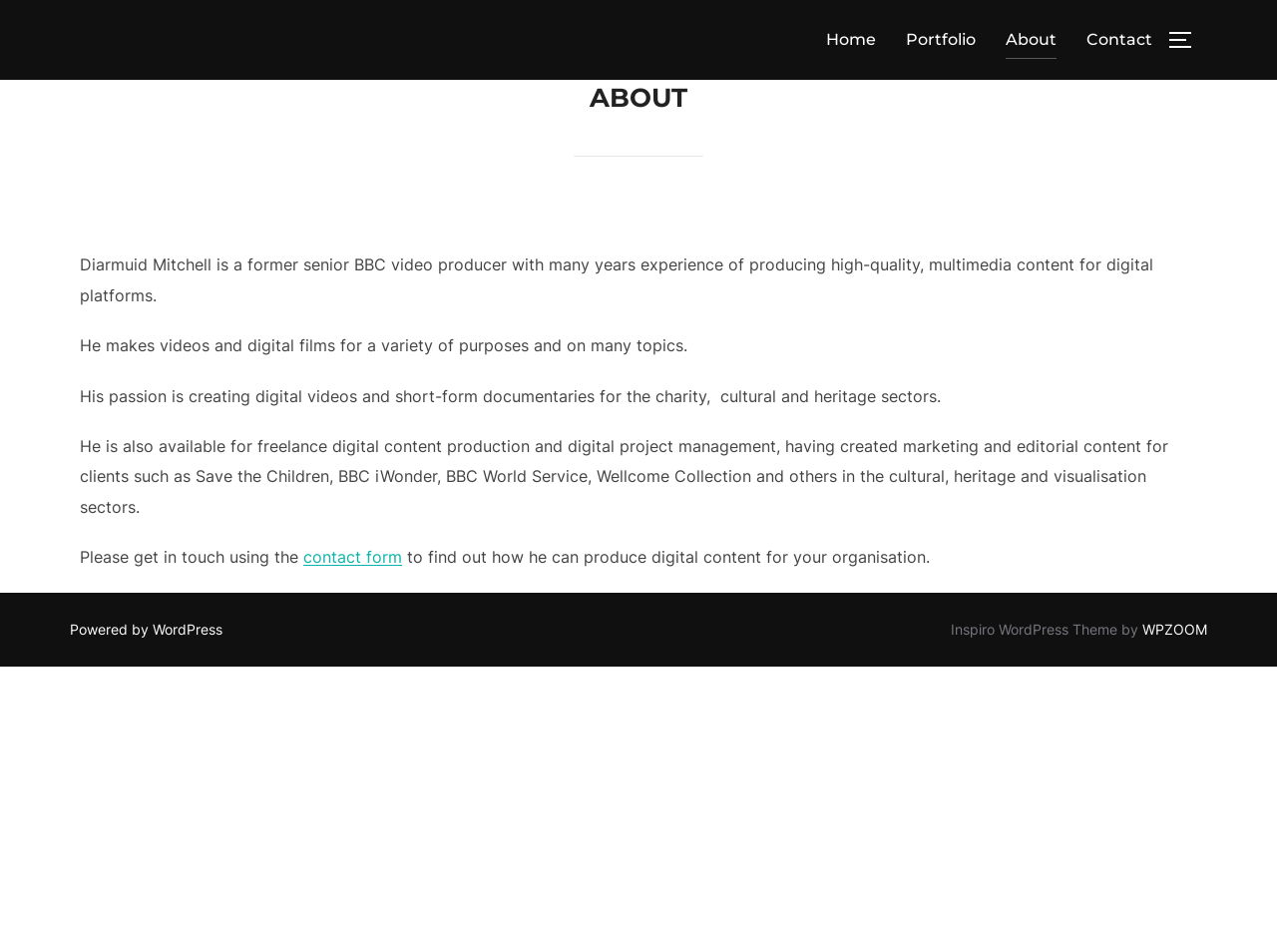Locate the bounding box coordinates of the element that needs to be clicked to carry out the instruction: "view portfolio". The coordinates should be given as four float numbers ranging from 0 to 1, i.e., [left, top, right, bottom].

[0.709, 0.022, 0.764, 0.062]